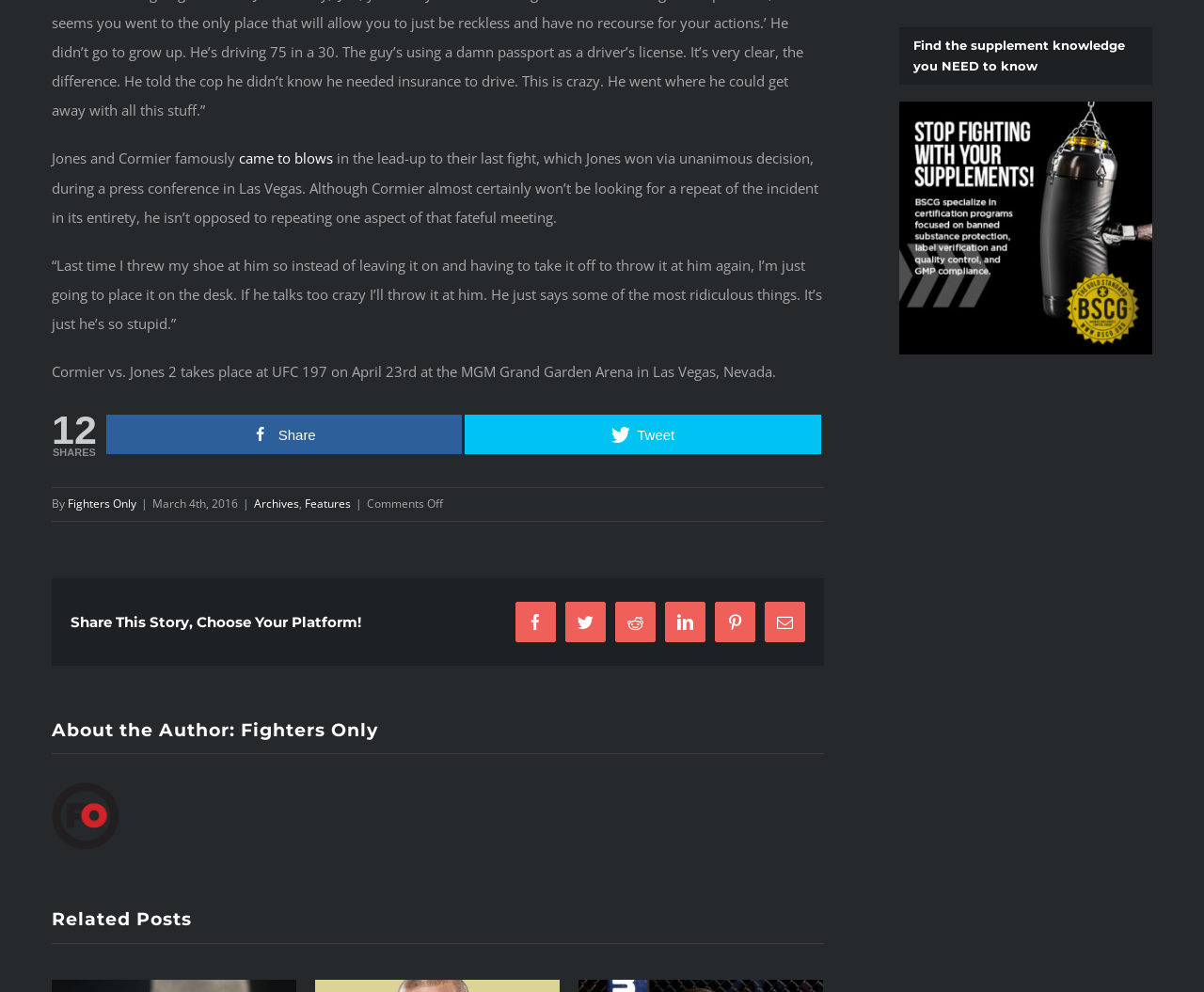Please determine the bounding box coordinates of the element's region to click in order to carry out the following instruction: "Click to share on Facebook". The coordinates should be four float numbers between 0 and 1, i.e., [left, top, right, bottom].

[0.428, 0.606, 0.462, 0.647]